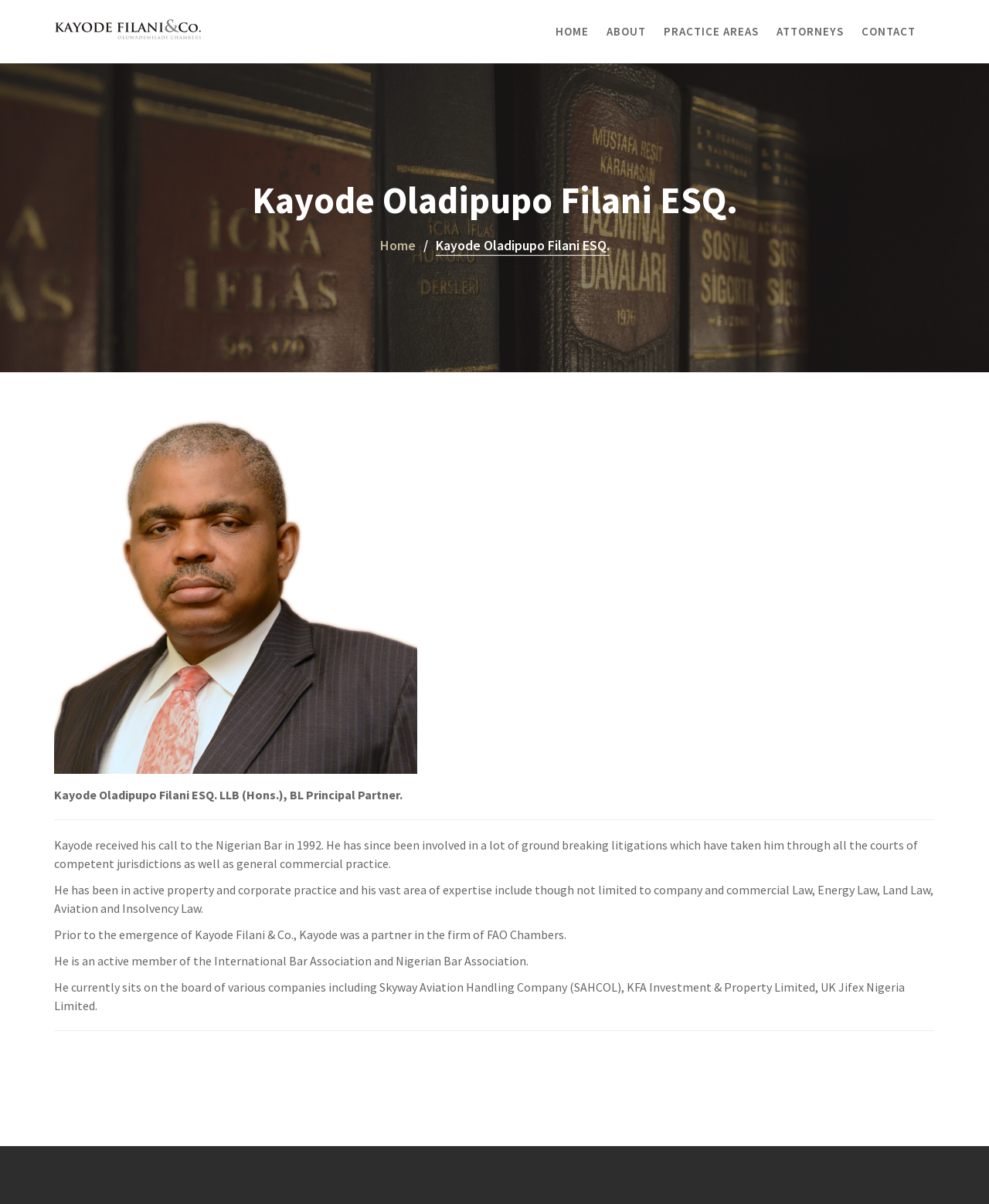Analyze the image and provide a detailed answer to the question: What is Kayode's current role?

Based on the webpage, Kayode is the principal partner of Kayode Filani & Co., as mentioned in the article section of the webpage.